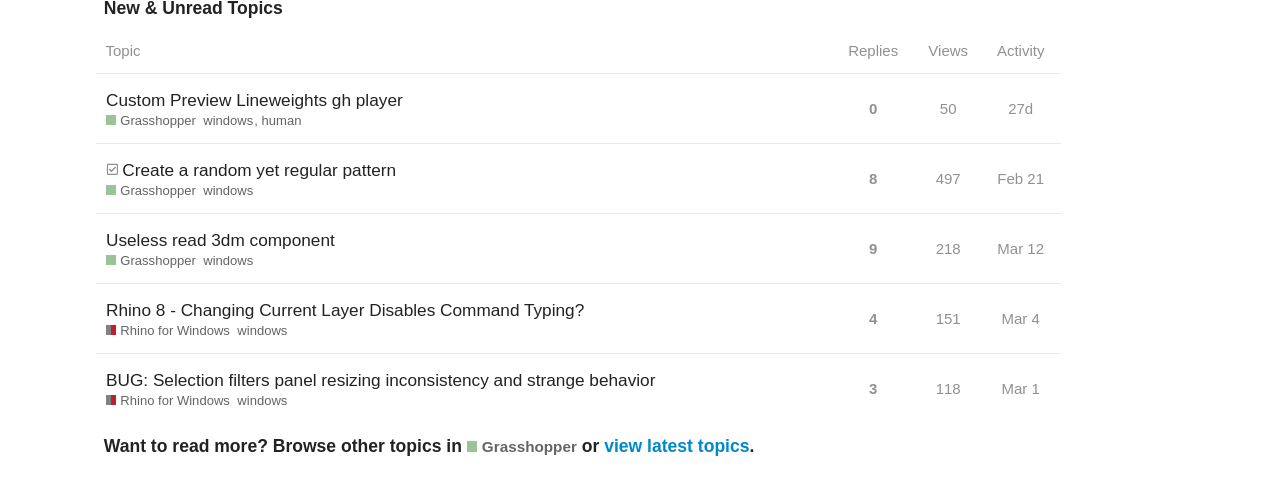What is the topic of the first row?
Please answer the question as detailed as possible based on the image.

The first row in the table has a heading 'Custom Preview Lineweights gh player' which indicates the topic of the first row.